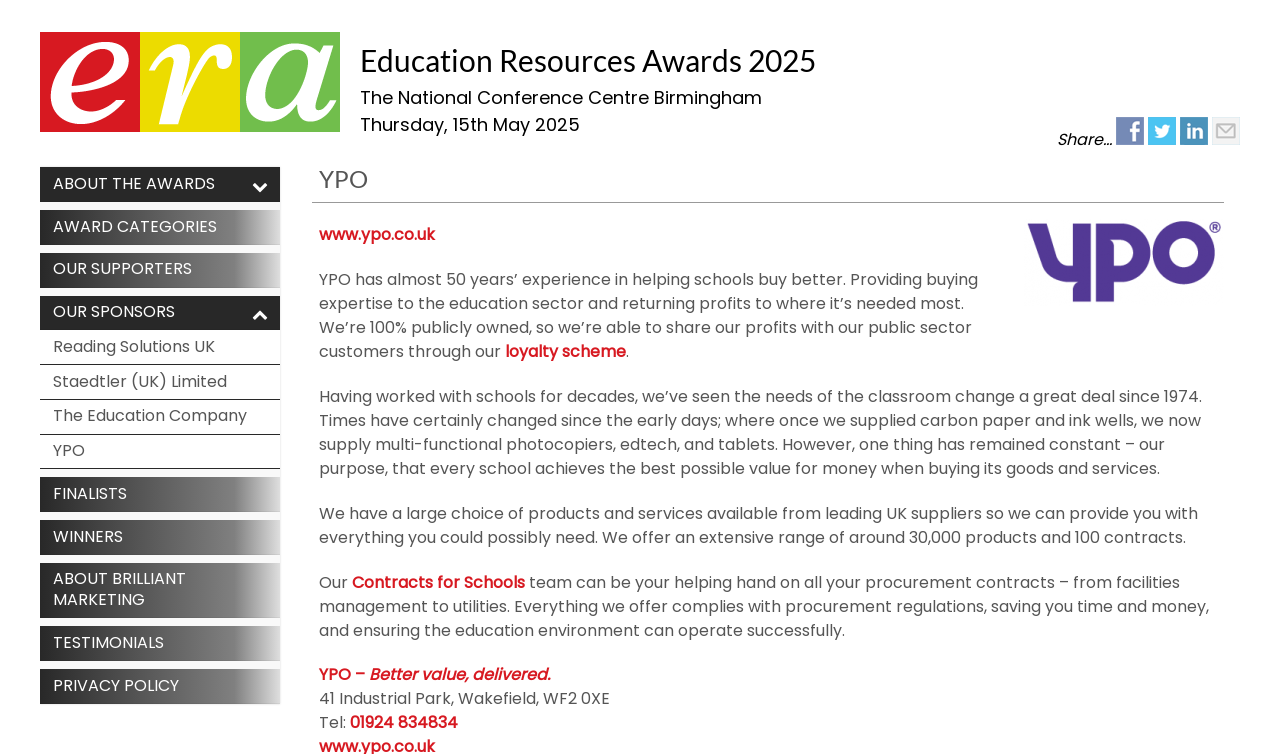Please identify the bounding box coordinates of the area that needs to be clicked to follow this instruction: "Contact YPO by phone".

[0.273, 0.943, 0.358, 0.974]